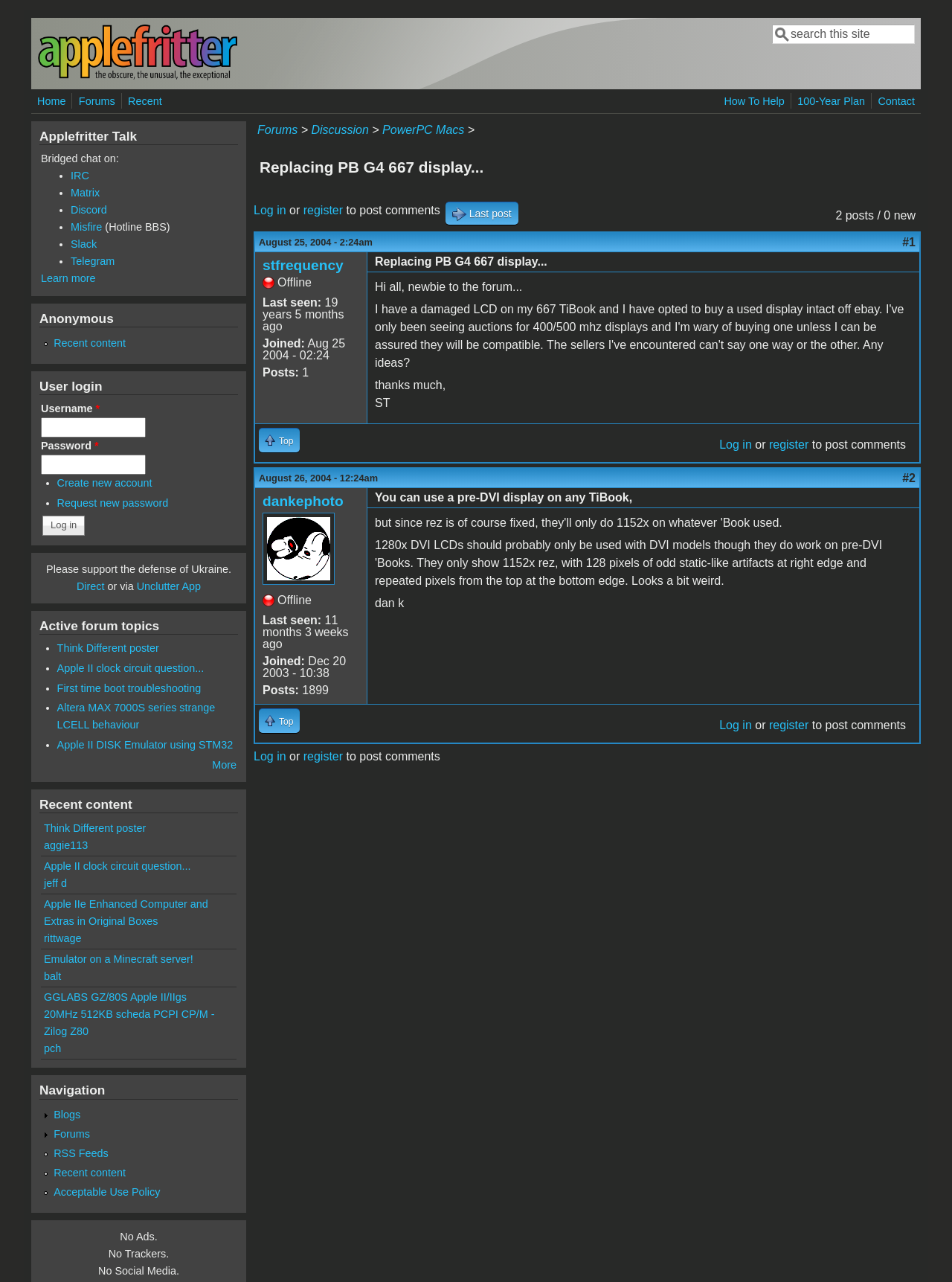Please specify the bounding box coordinates of the element that should be clicked to execute the given instruction: 'Click on NEWS'. Ensure the coordinates are four float numbers between 0 and 1, expressed as [left, top, right, bottom].

None